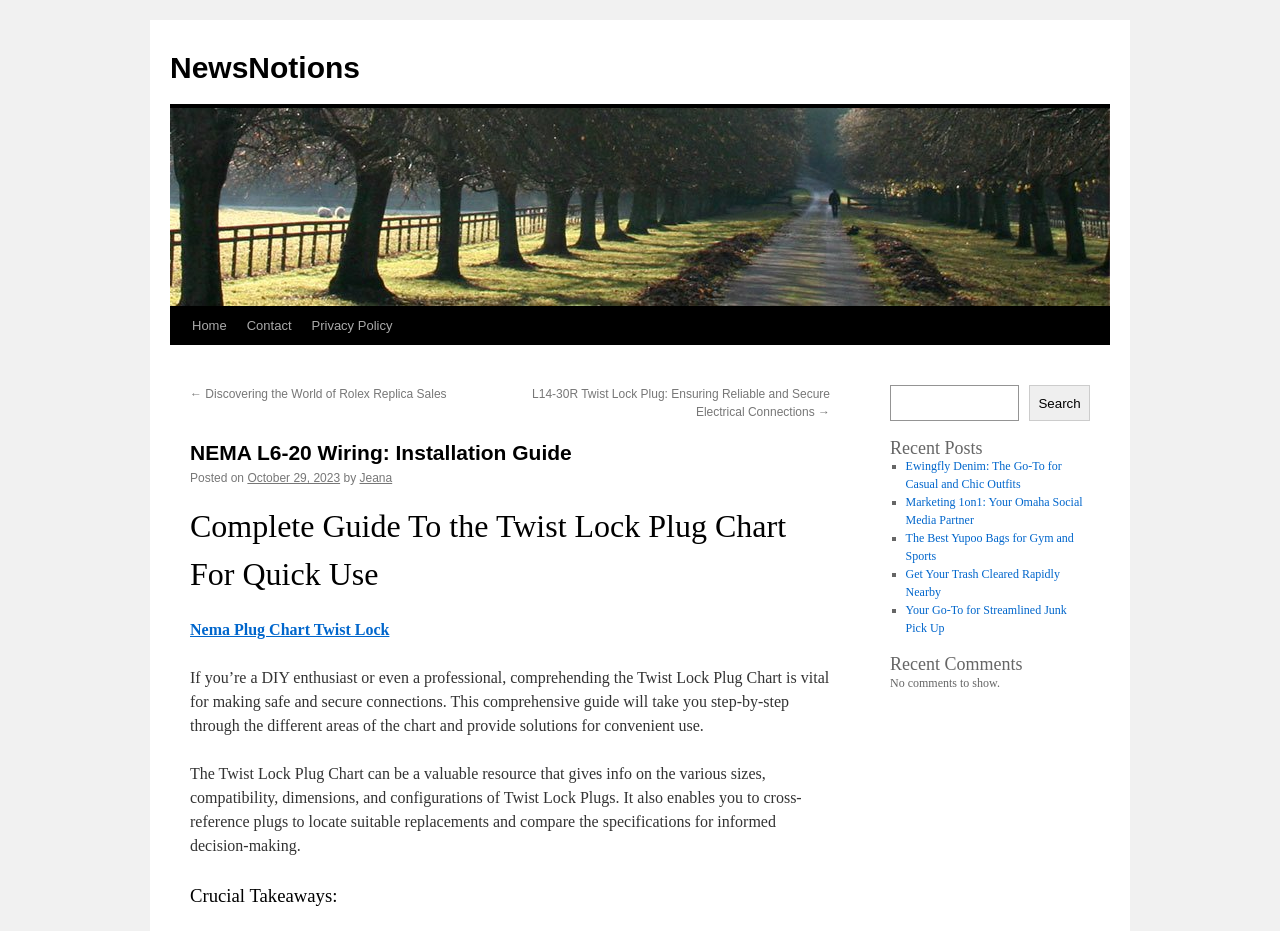What is the topic of the installation guide?
Look at the image and respond with a one-word or short-phrase answer.

NEMA L6-20 Wiring